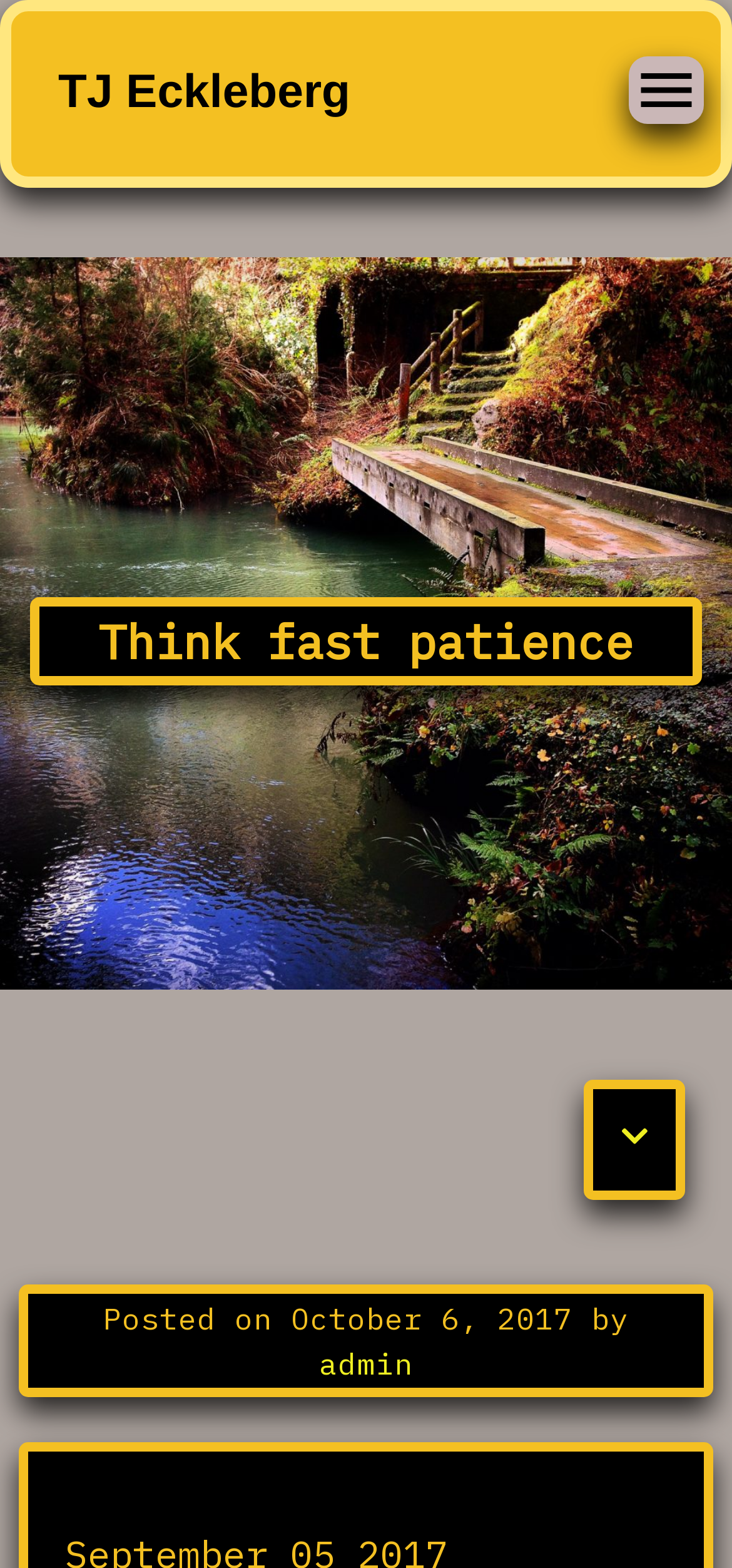Answer this question using a single word or a brief phrase:
How many links are there in the header section?

3